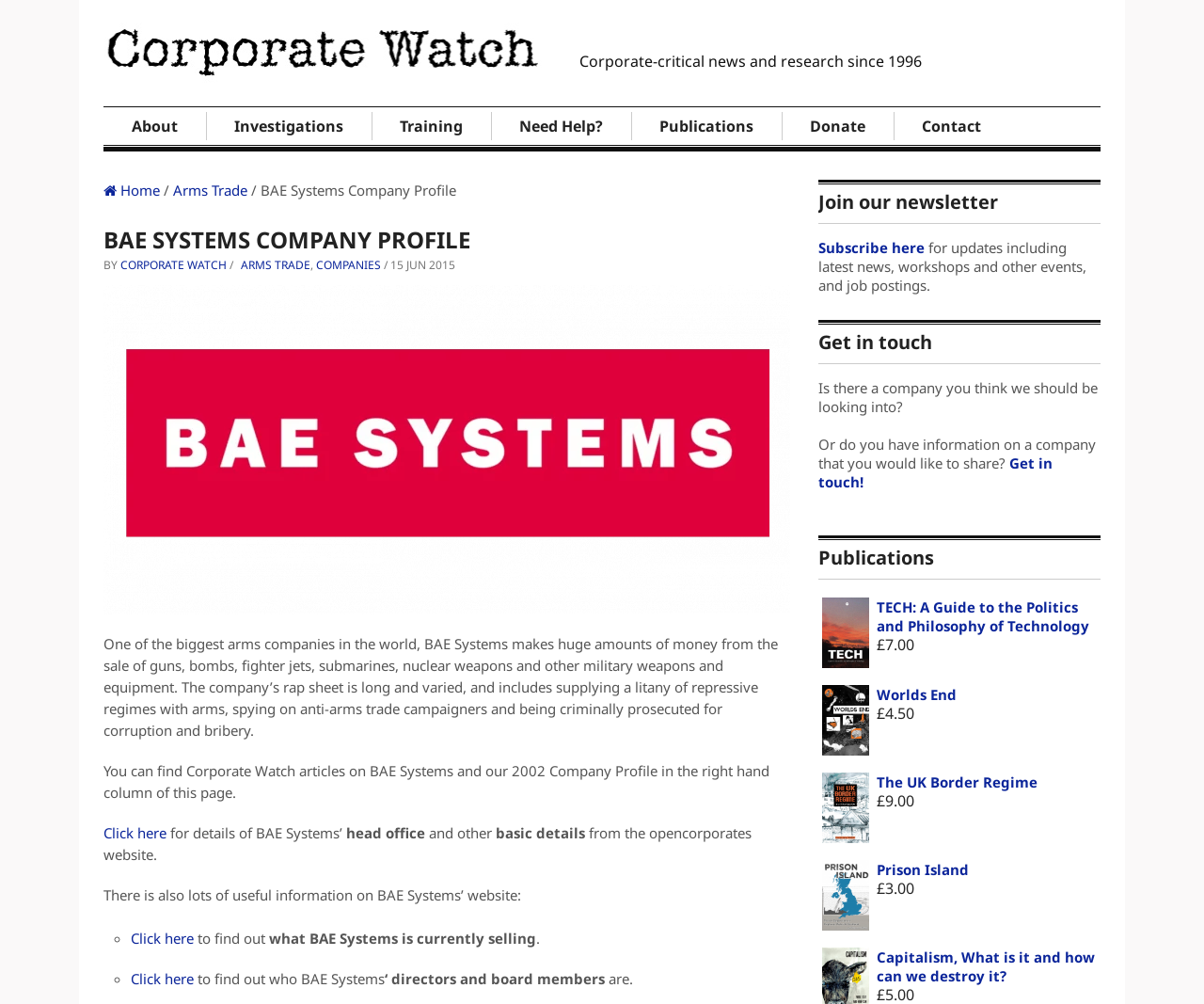Identify the bounding box coordinates of the region I need to click to complete this instruction: "Go to About".

[0.086, 0.107, 0.171, 0.144]